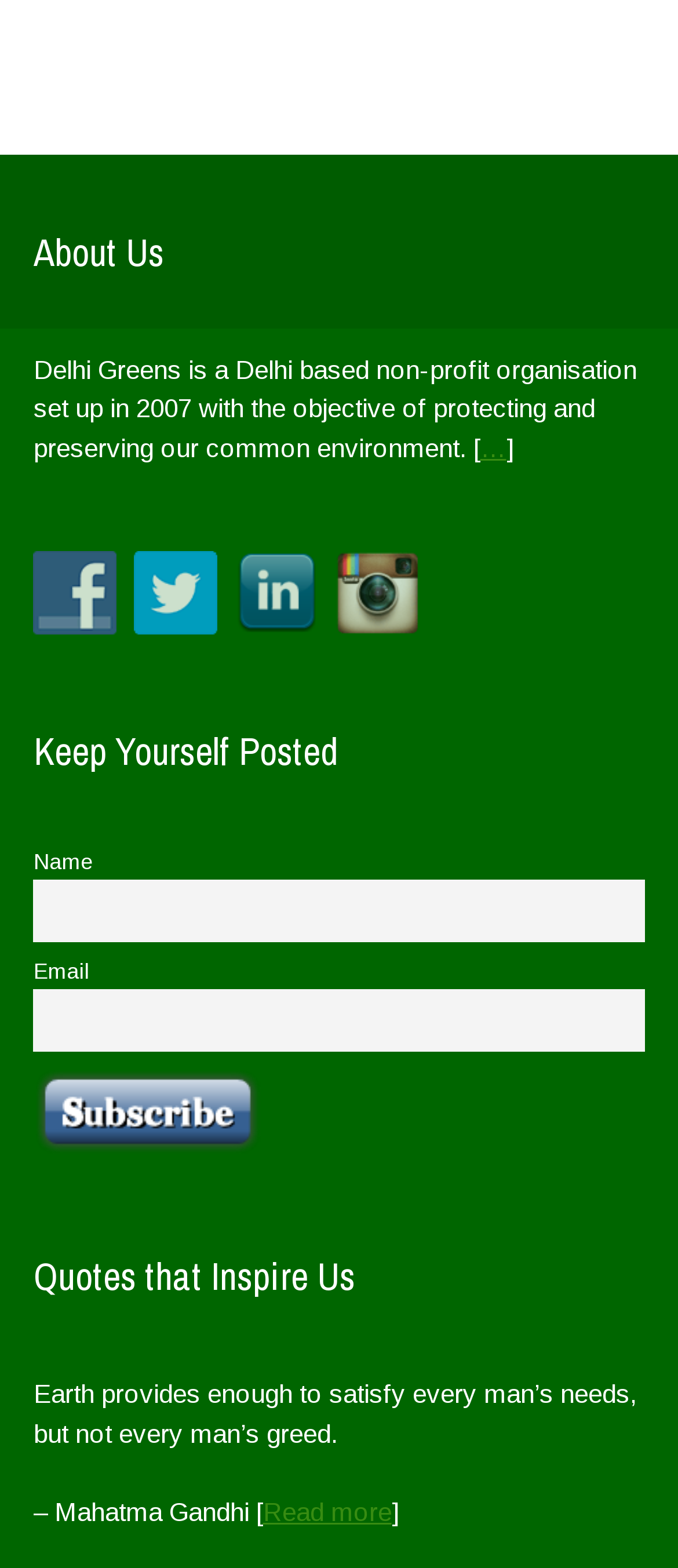Find the bounding box coordinates of the area that needs to be clicked in order to achieve the following instruction: "Follow Us on Facebook". The coordinates should be specified as four float numbers between 0 and 1, i.e., [left, top, right, bottom].

[0.049, 0.37, 0.198, 0.387]